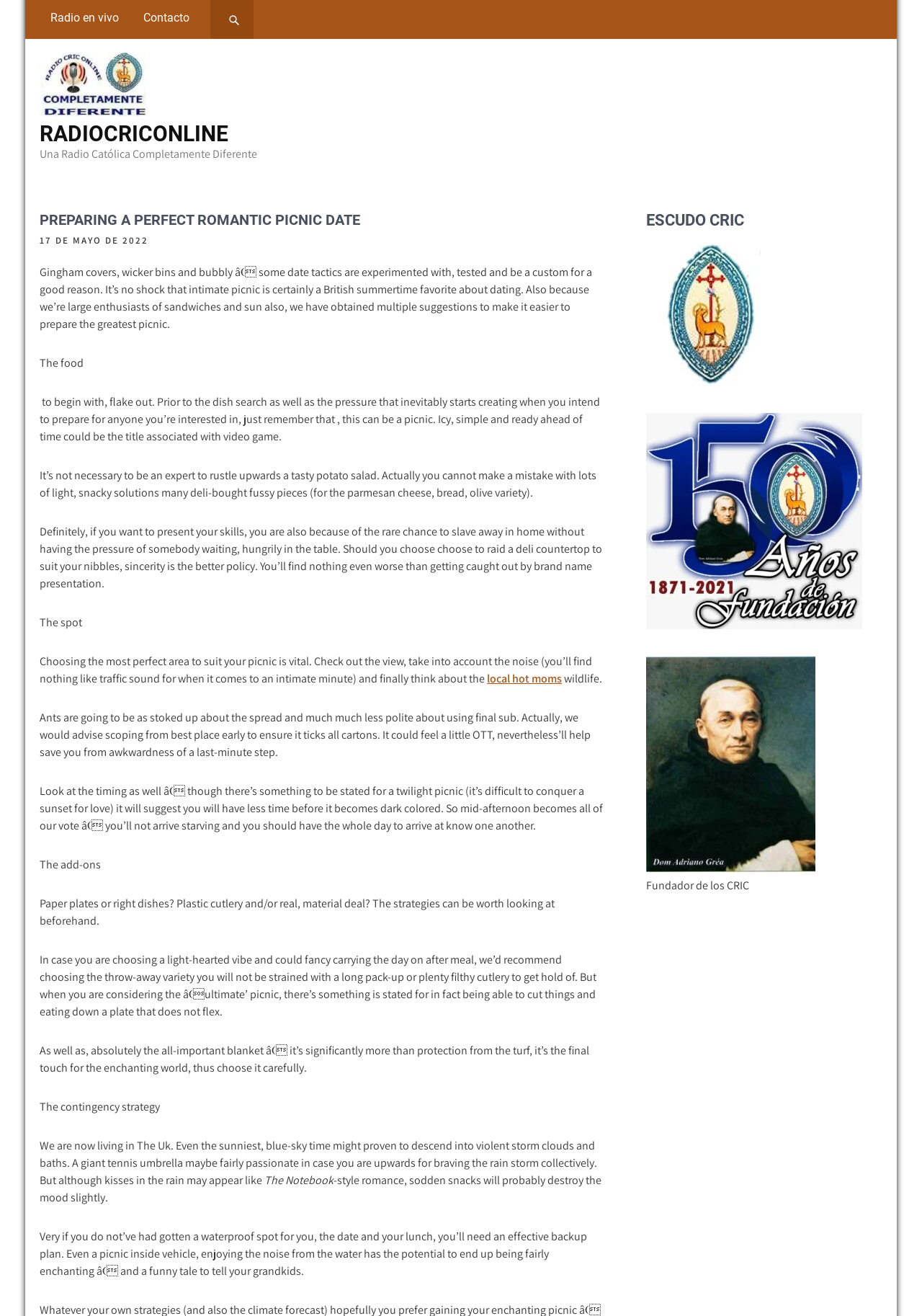Given the description "What’s On", determine the bounding box of the corresponding UI element.

None